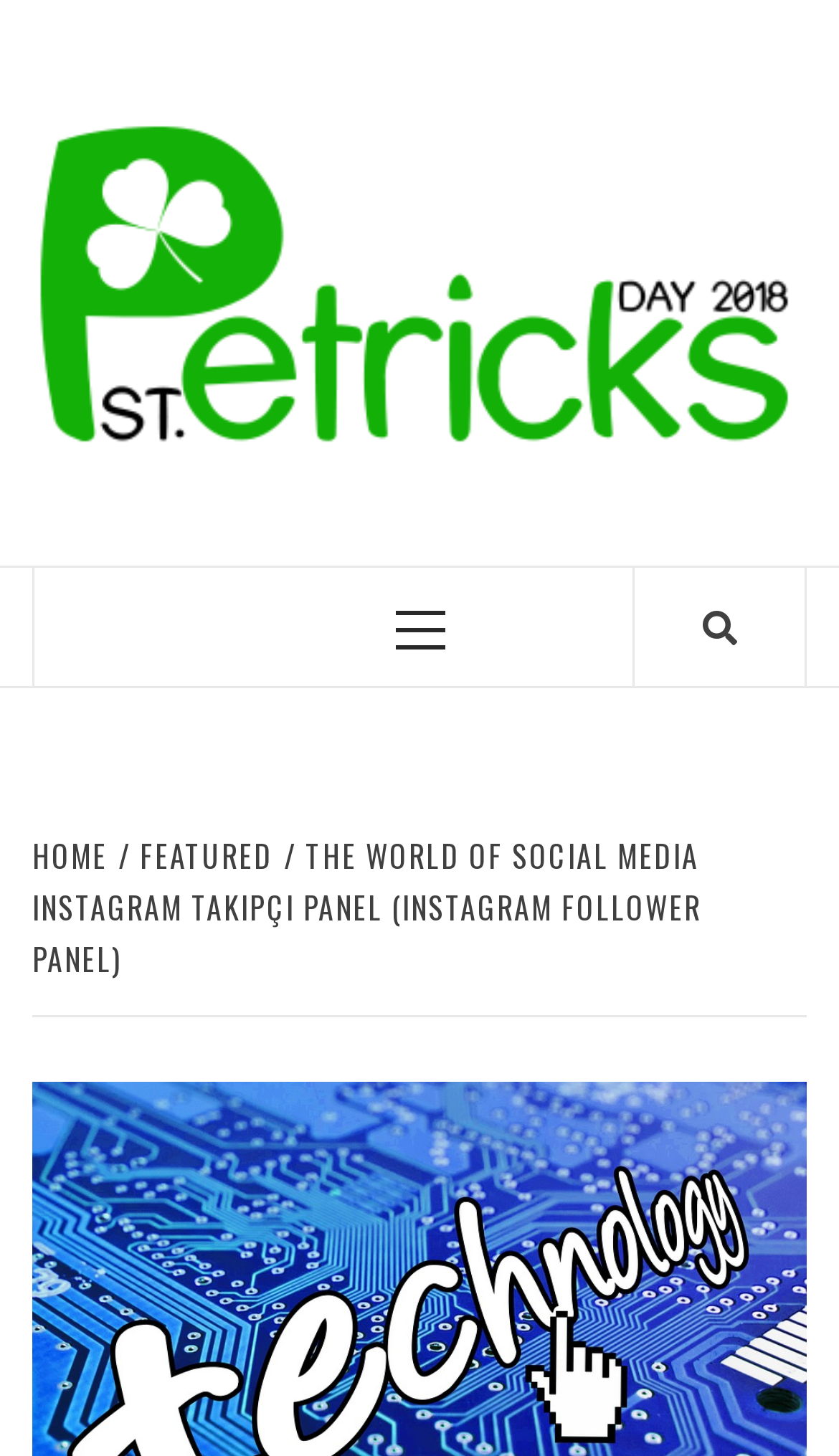Extract the bounding box coordinates for the described element: "parent_node: ST. PATRICK'S DAY 2018". The coordinates should be represented as four float numbers between 0 and 1: [left, top, right, bottom].

[0.038, 0.074, 0.962, 0.315]